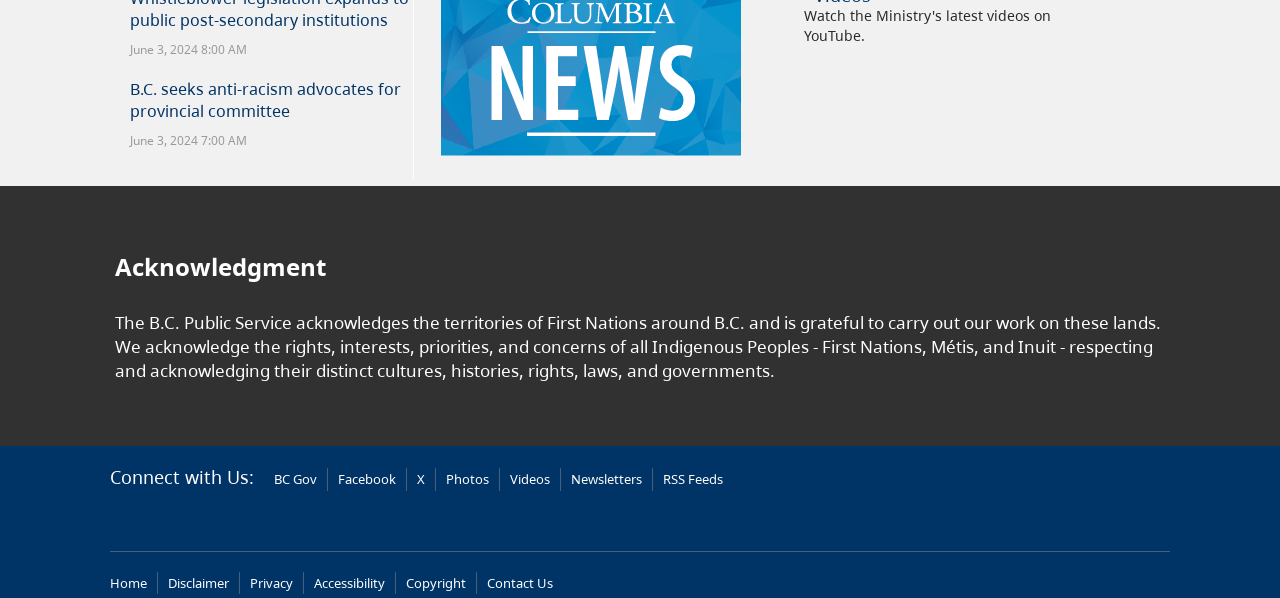Determine the bounding box coordinates of the section to be clicked to follow the instruction: "Connect with the government on Facebook". The coordinates should be given as four float numbers between 0 and 1, formatted as [left, top, right, bottom].

[0.264, 0.786, 0.309, 0.817]